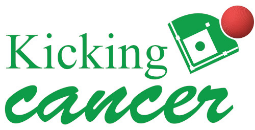What is the purpose of the visual representation?
Examine the image and give a concise answer in one word or a short phrase.

to inspire hope and participation